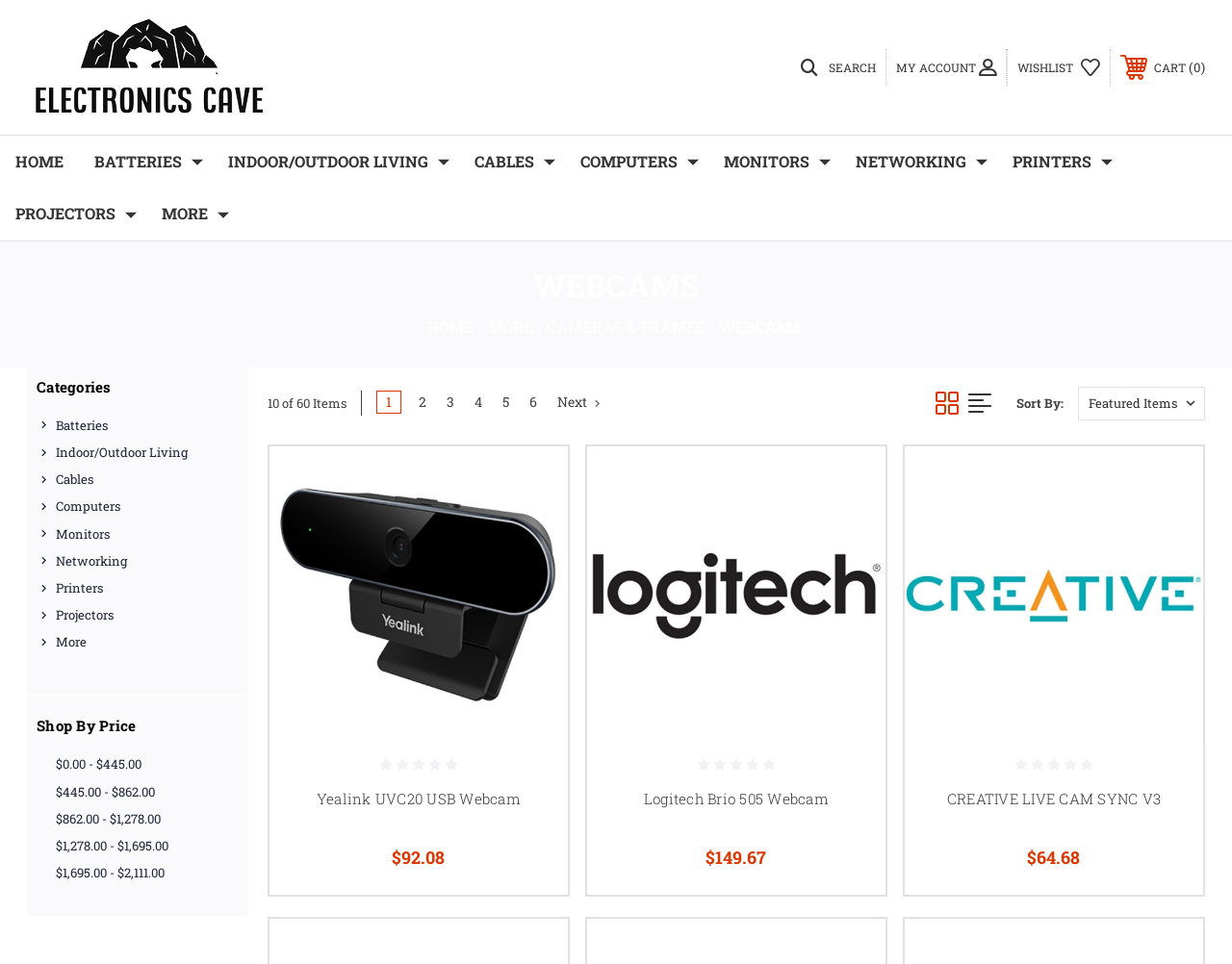Identify the bounding box coordinates for the UI element mentioned here: "CREATIVE LIVE CAM SYNC V3". Provide the coordinates as four float values between 0 and 1, i.e., [left, top, right, bottom].

[0.769, 0.819, 0.942, 0.839]